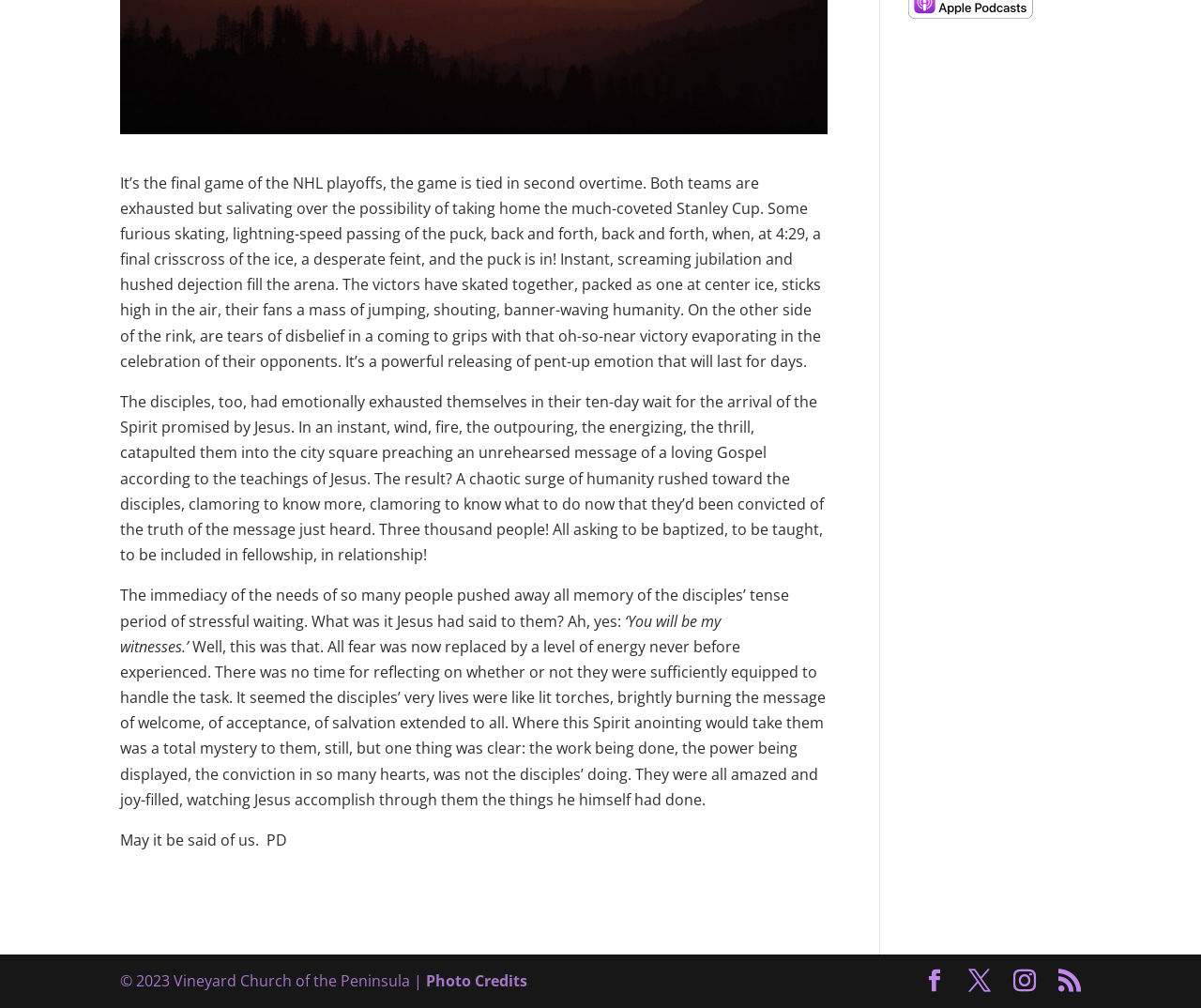Please determine the bounding box of the UI element that matches this description: Instagram. The coordinates should be given as (top-left x, top-left y, bottom-right x, bottom-right y), with all values between 0 and 1.

[0.844, 0.961, 0.862, 0.986]